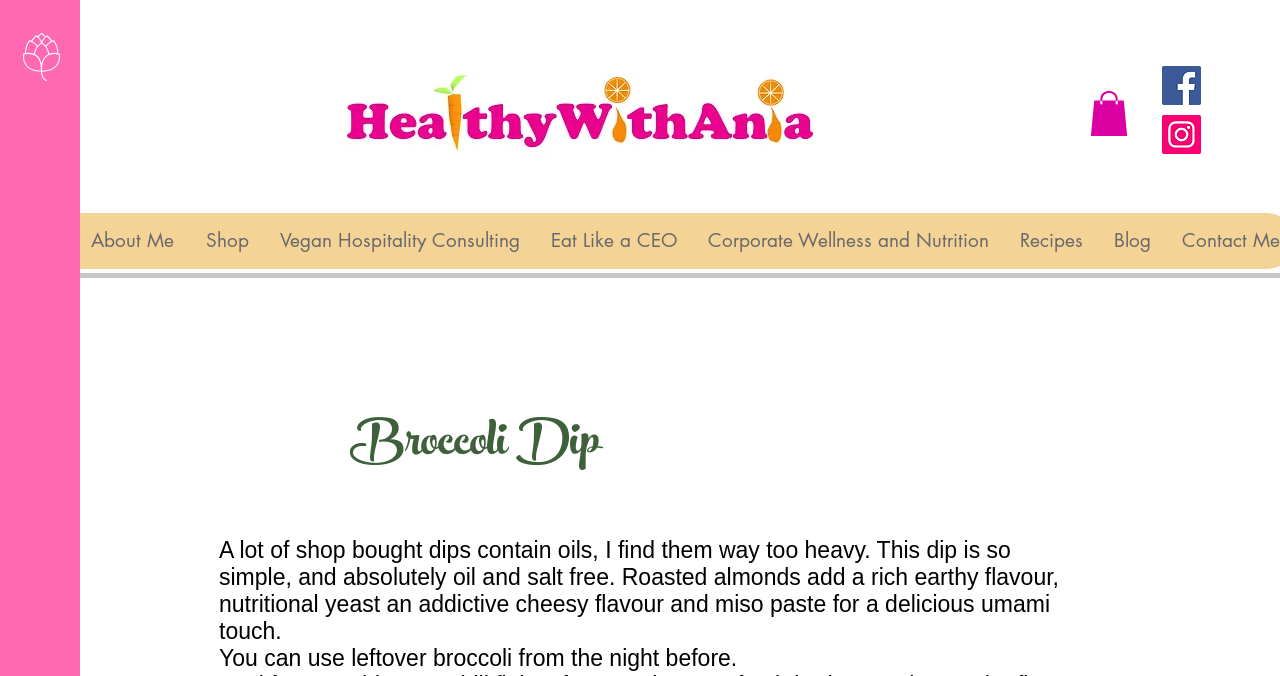Please identify the bounding box coordinates of the element's region that needs to be clicked to fulfill the following instruction: "View the About Me page". The bounding box coordinates should consist of four float numbers between 0 and 1, i.e., [left, top, right, bottom].

[0.059, 0.316, 0.148, 0.399]